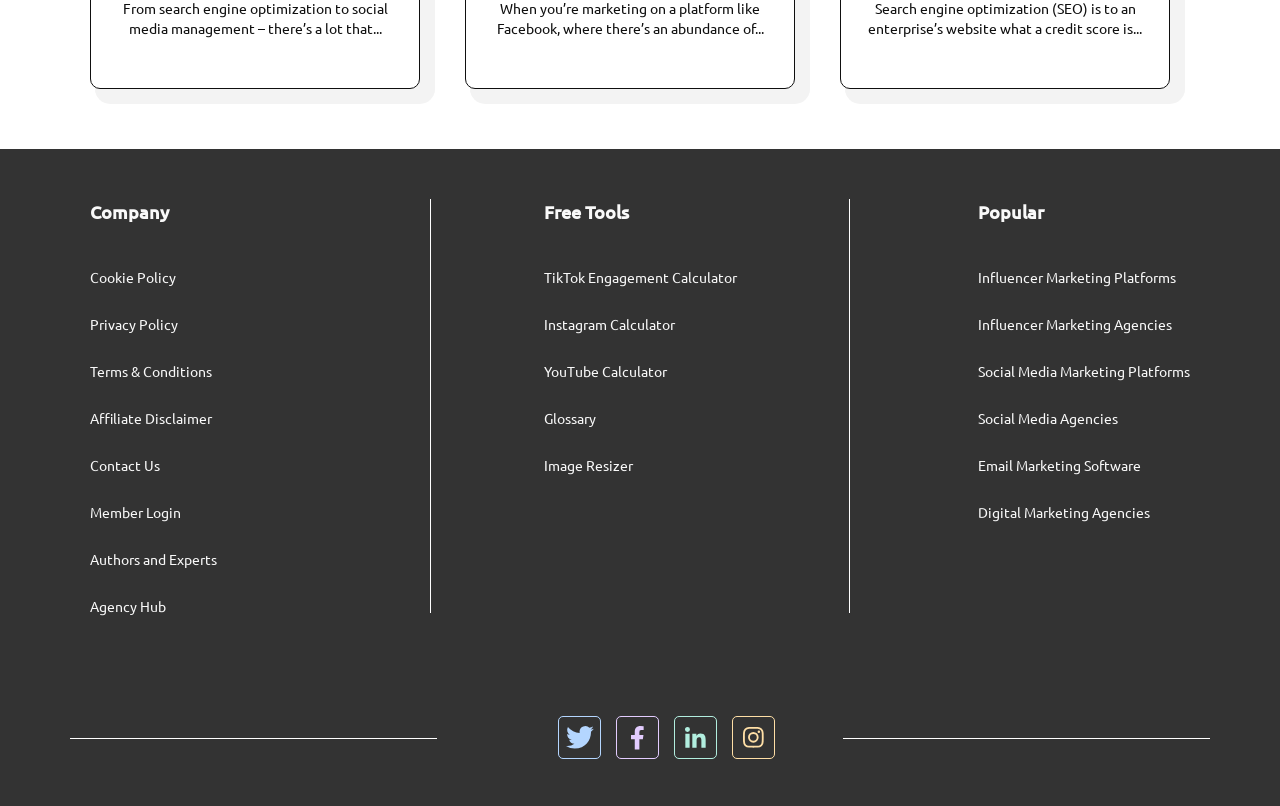What is the last link in the 'Company' section?
Look at the screenshot and respond with a single word or phrase.

Agency Hub